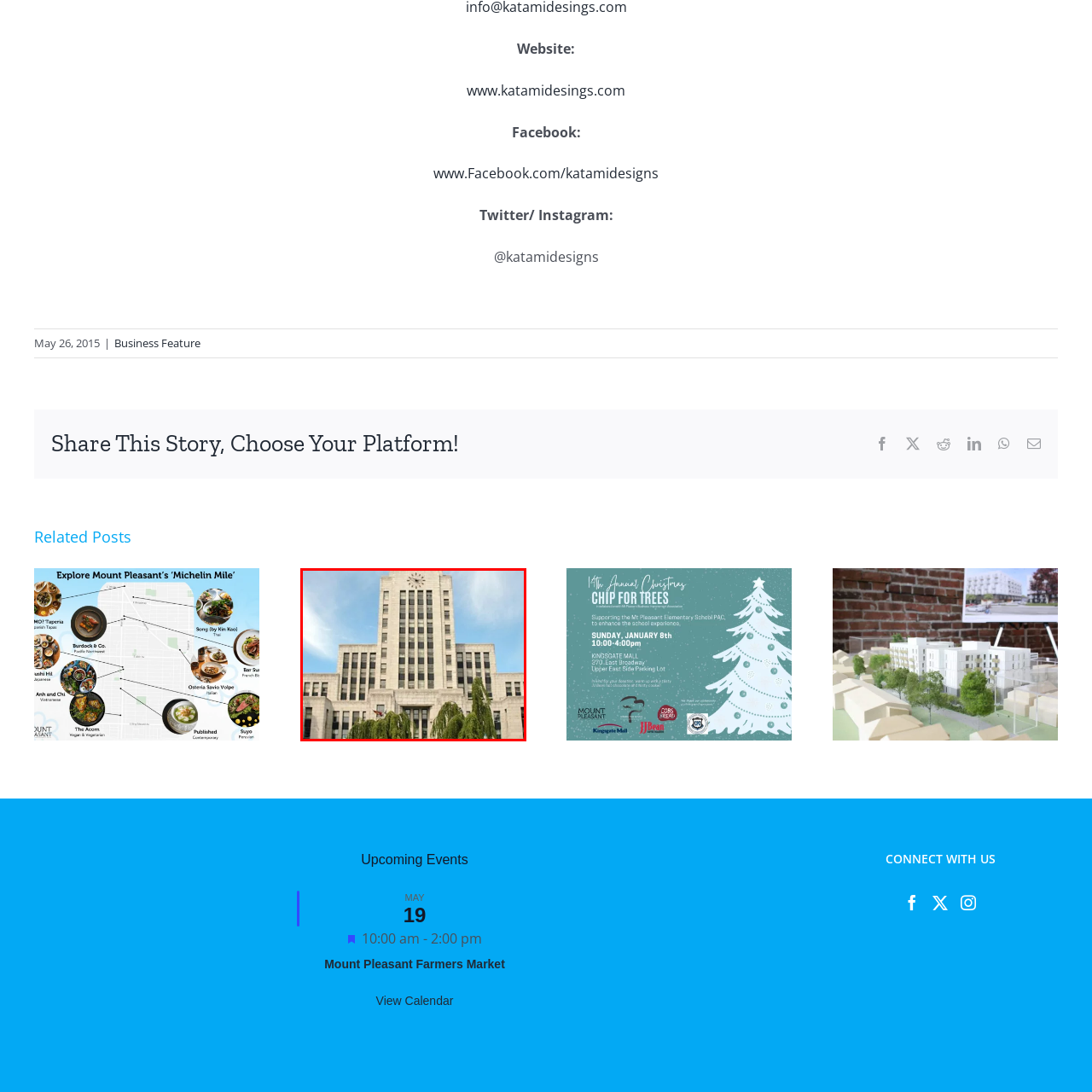Elaborate on the contents of the image highlighted by the red boundary in detail.

The image showcases a prominent municipal building, characterized by its striking architectural design. The structure features a tall, rectangular facade with several vertical windows, while the clock tower at the top enhances its civic presence. In the foreground, lush greenery, including weeping willows, adds a touch of nature to the scene, framing the building beautifully. The clear blue sky in the background contrasts nicely with the stone exterior, creating a vibrant and inviting atmosphere. This image is associated with the article titled "Council approves pilot property tax relief program for small businesses!" which emphasizes community-focused initiatives.